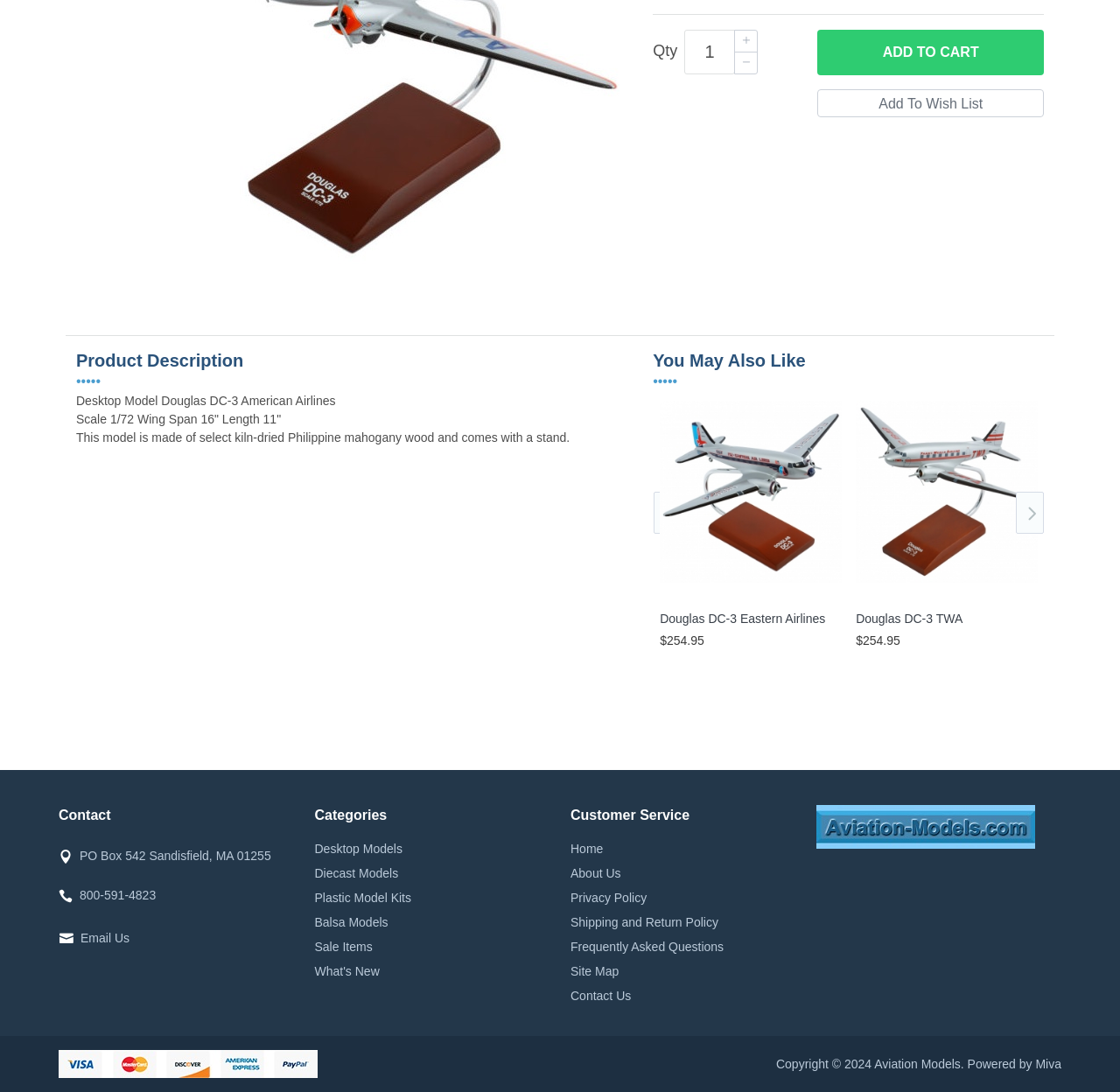Please provide the bounding box coordinate of the region that matches the element description: Home. Coordinates should be in the format (top-left x, top-left y, bottom-right x, bottom-right y) and all values should be between 0 and 1.

[0.509, 0.766, 0.646, 0.789]